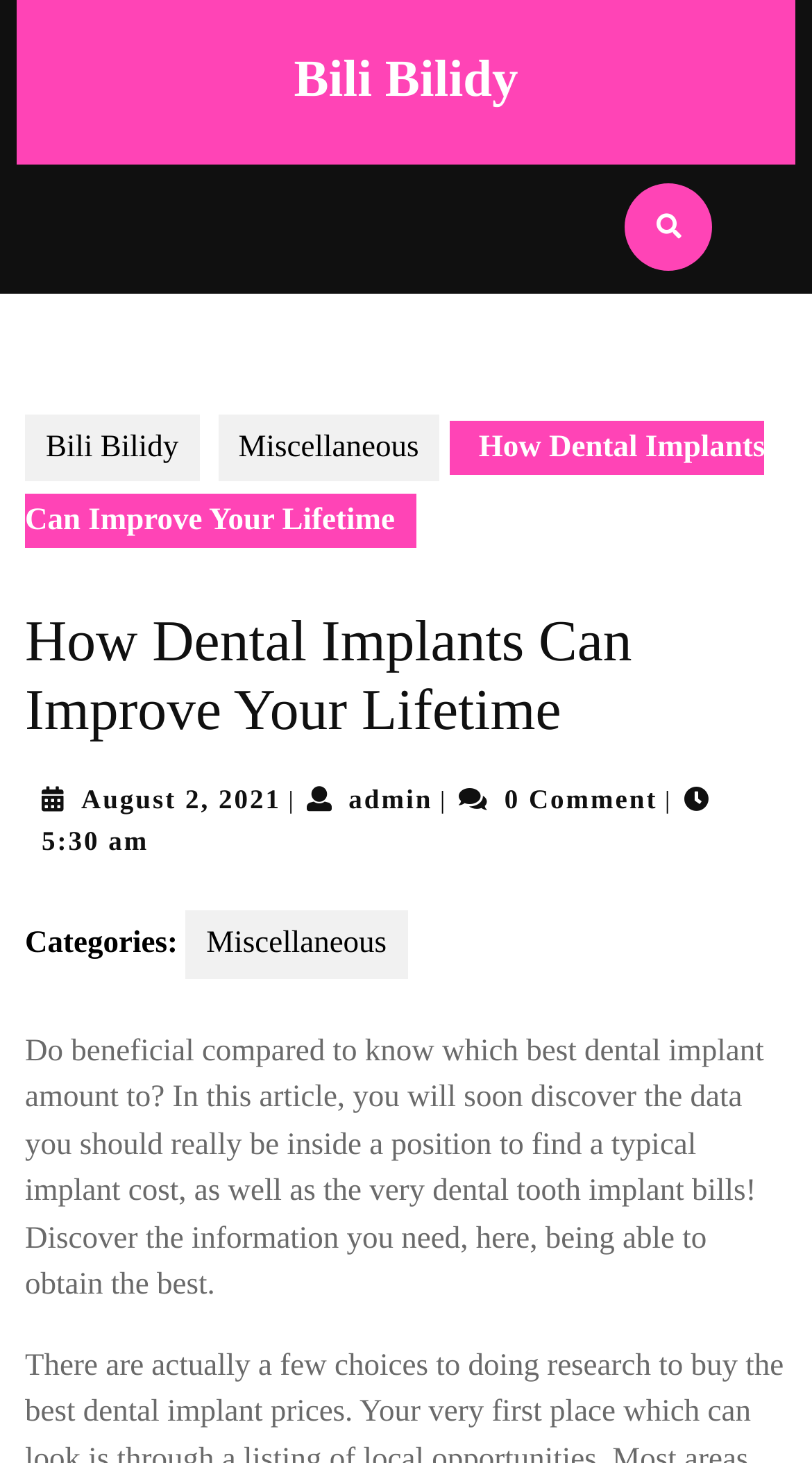Provide the bounding box coordinates in the format (top-left x, top-left y, bottom-right x, bottom-right y). All values are floating point numbers between 0 and 1. Determine the bounding box coordinate of the UI element described as: August 2, 2021August 2, 2021

[0.1, 0.536, 0.346, 0.557]